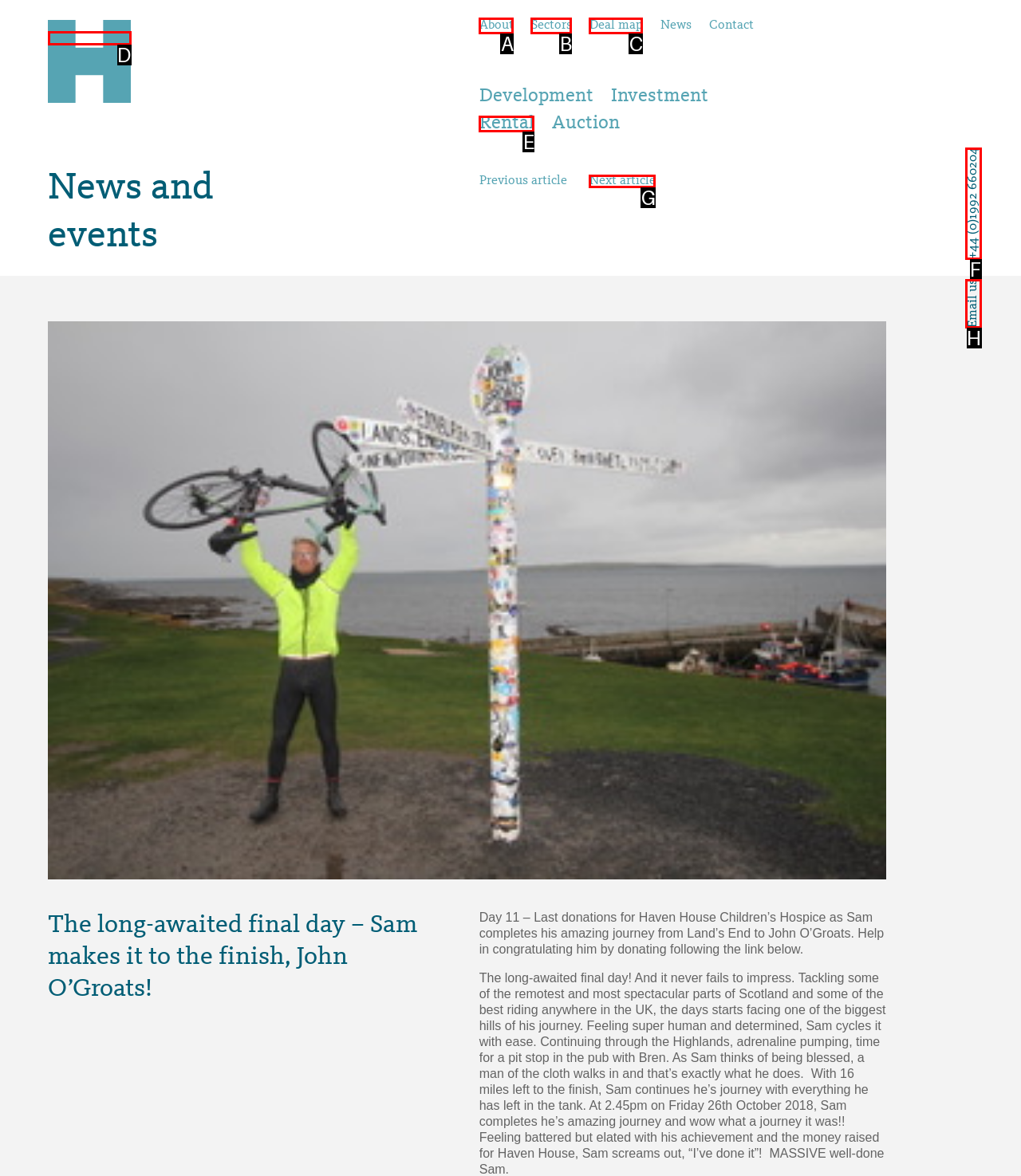Find the option that matches this description: +44 (0)1992 660204
Provide the matching option's letter directly.

F